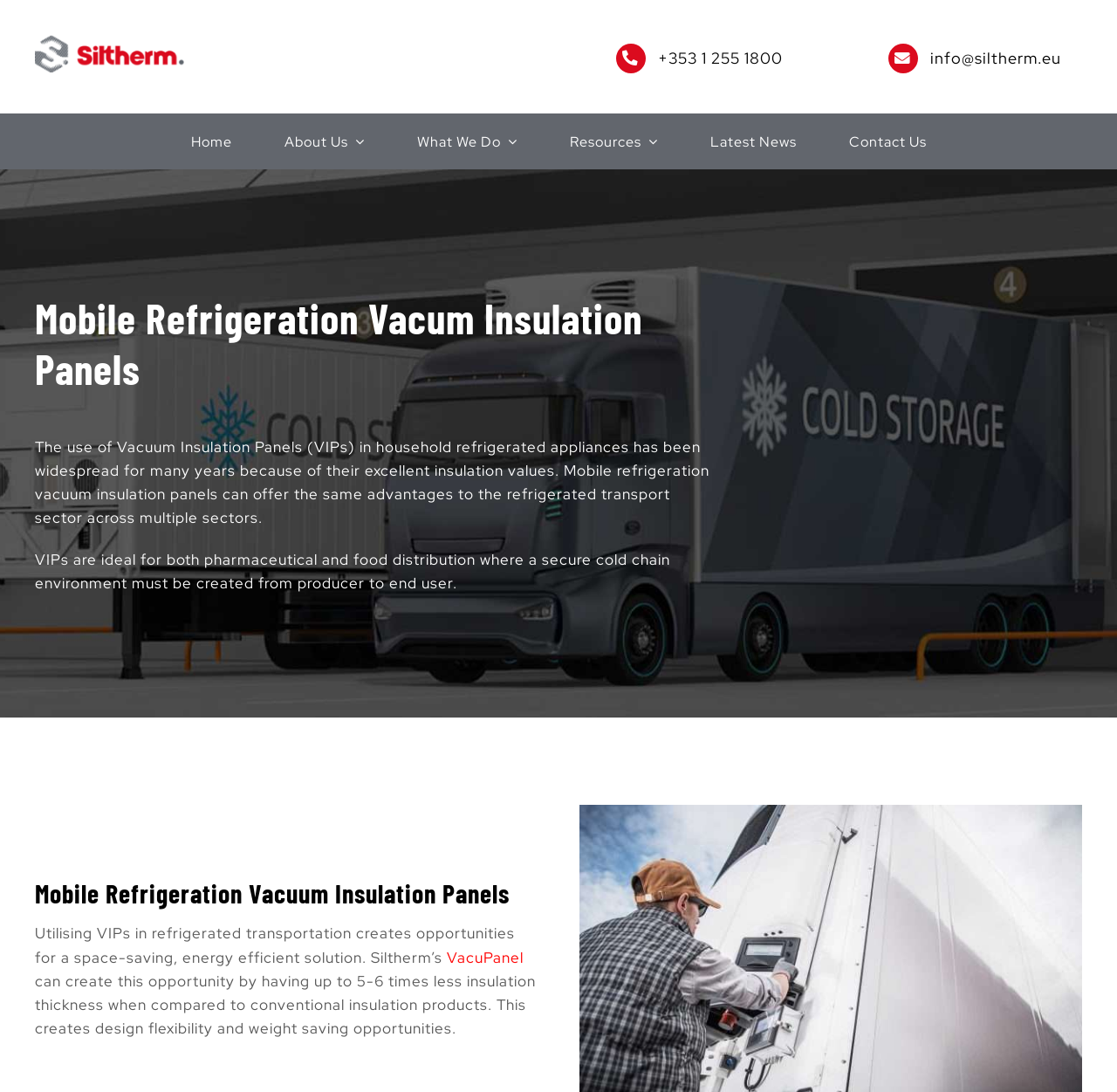Determine the bounding box coordinates for the clickable element to execute this instruction: "Send an email to info@siltherm.eu". Provide the coordinates as four float numbers between 0 and 1, i.e., [left, top, right, bottom].

[0.832, 0.044, 0.95, 0.062]